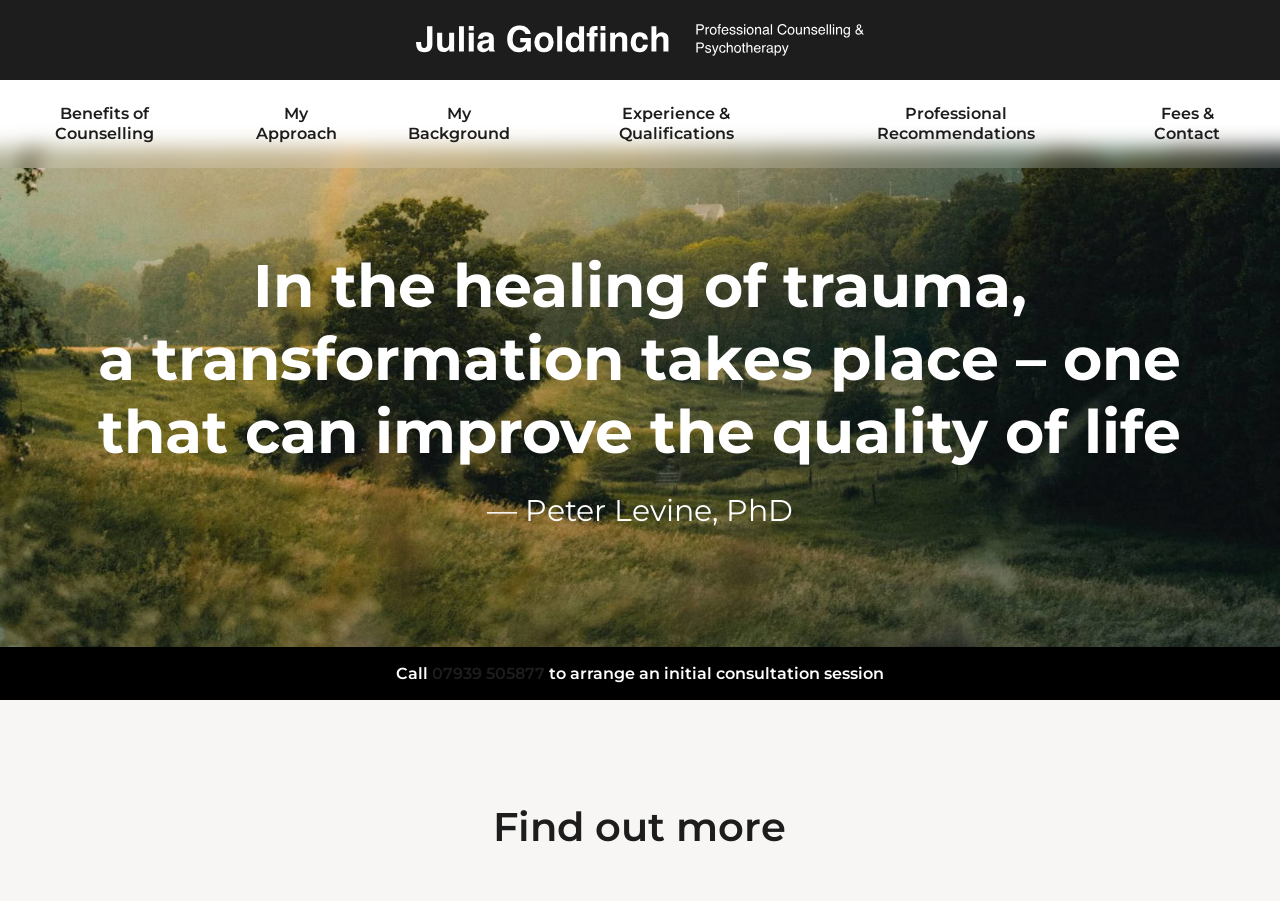Find the bounding box coordinates of the element I should click to carry out the following instruction: "Read the quote about healing of trauma".

[0.042, 0.276, 0.958, 0.587]